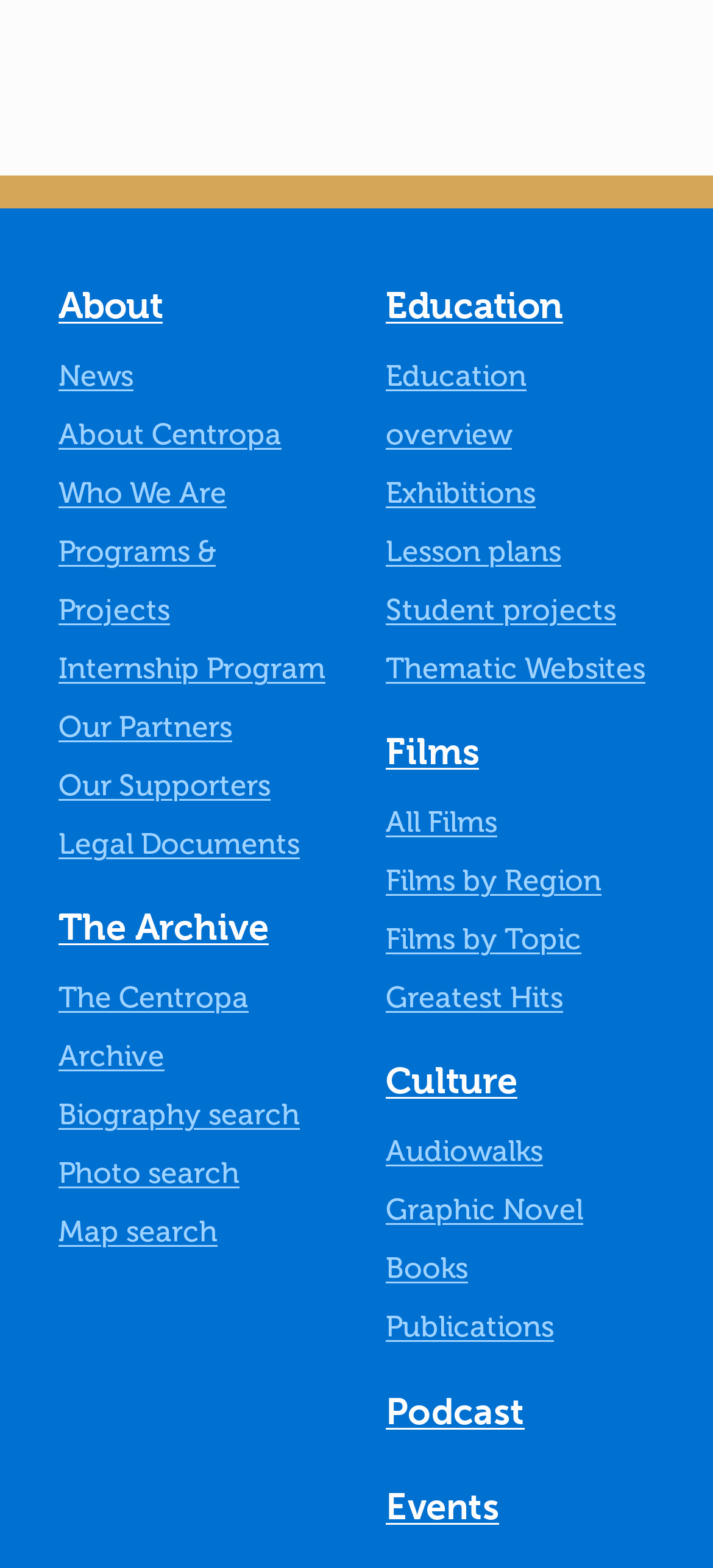Show the bounding box coordinates of the element that should be clicked to complete the task: "Explore The Archive".

[0.082, 0.576, 0.377, 0.618]